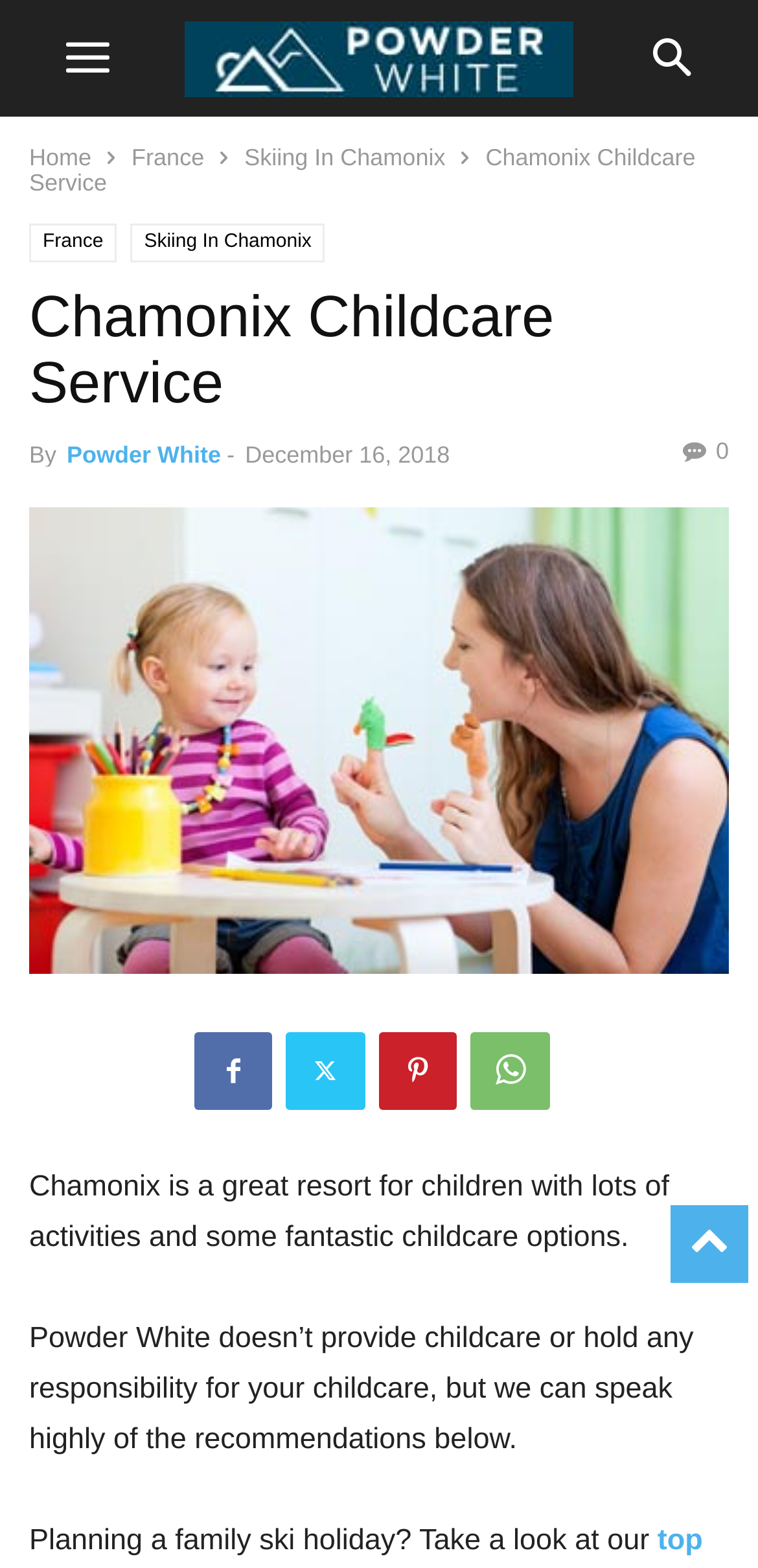Determine the bounding box coordinates of the element that should be clicked to execute the following command: "Learn more about skiing in Chamonix".

[0.322, 0.092, 0.588, 0.109]